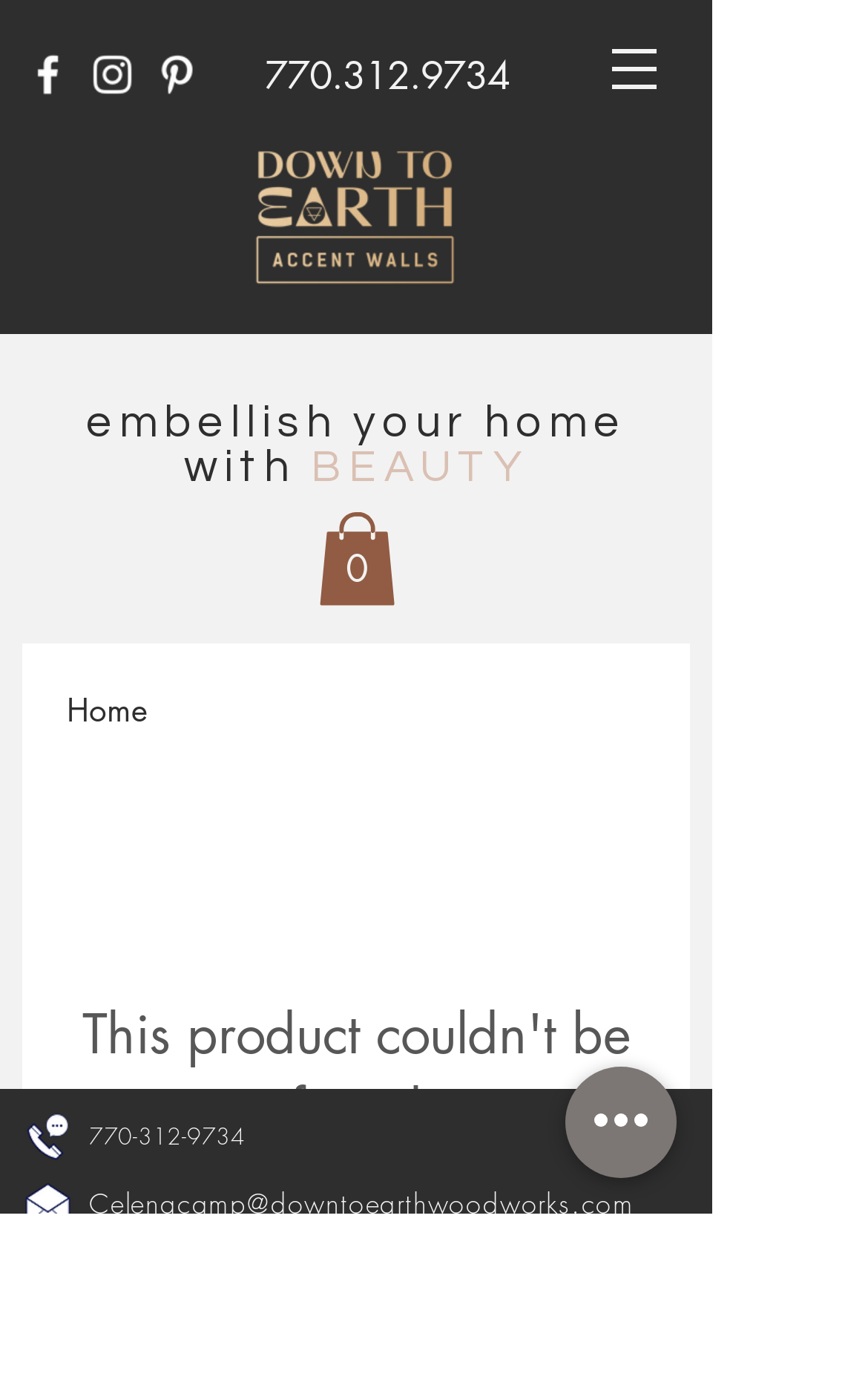Please identify the bounding box coordinates of the element on the webpage that should be clicked to follow this instruction: "Go to the home page". The bounding box coordinates should be given as four float numbers between 0 and 1, formatted as [left, top, right, bottom].

[0.077, 0.493, 0.169, 0.524]